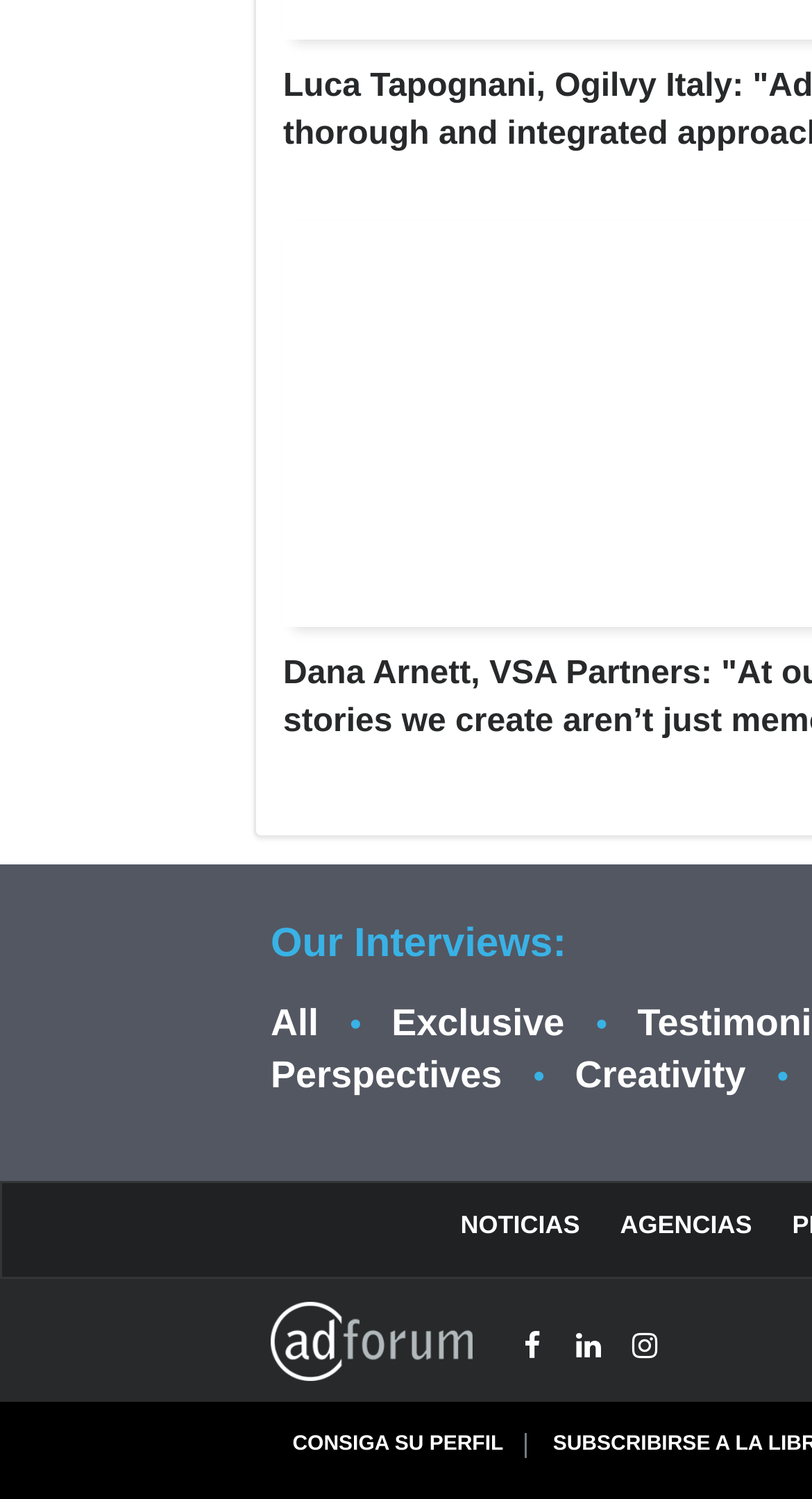What is the last link on the webpage?
From the screenshot, provide a brief answer in one word or phrase.

CONSIGA SU PERFIL